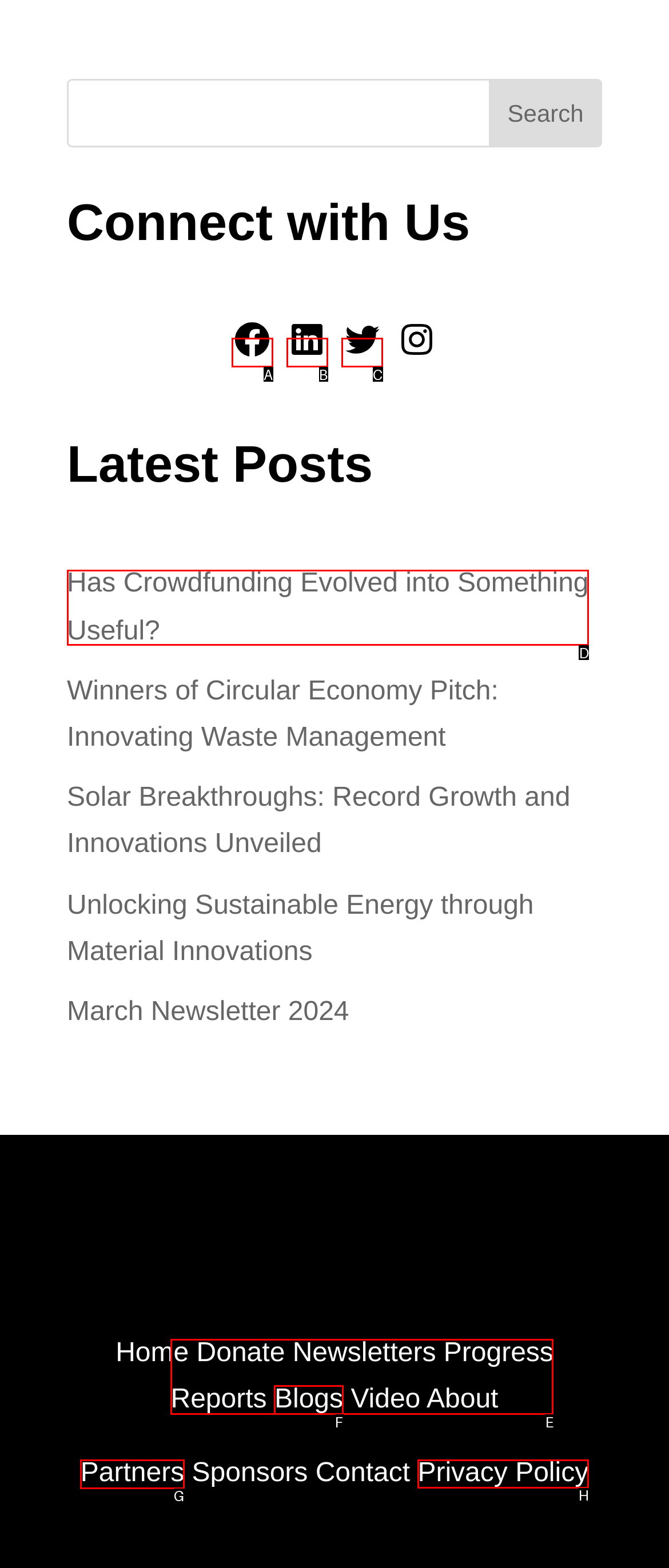Choose the HTML element that should be clicked to accomplish the task: check the privacy policy. Answer with the letter of the chosen option.

H